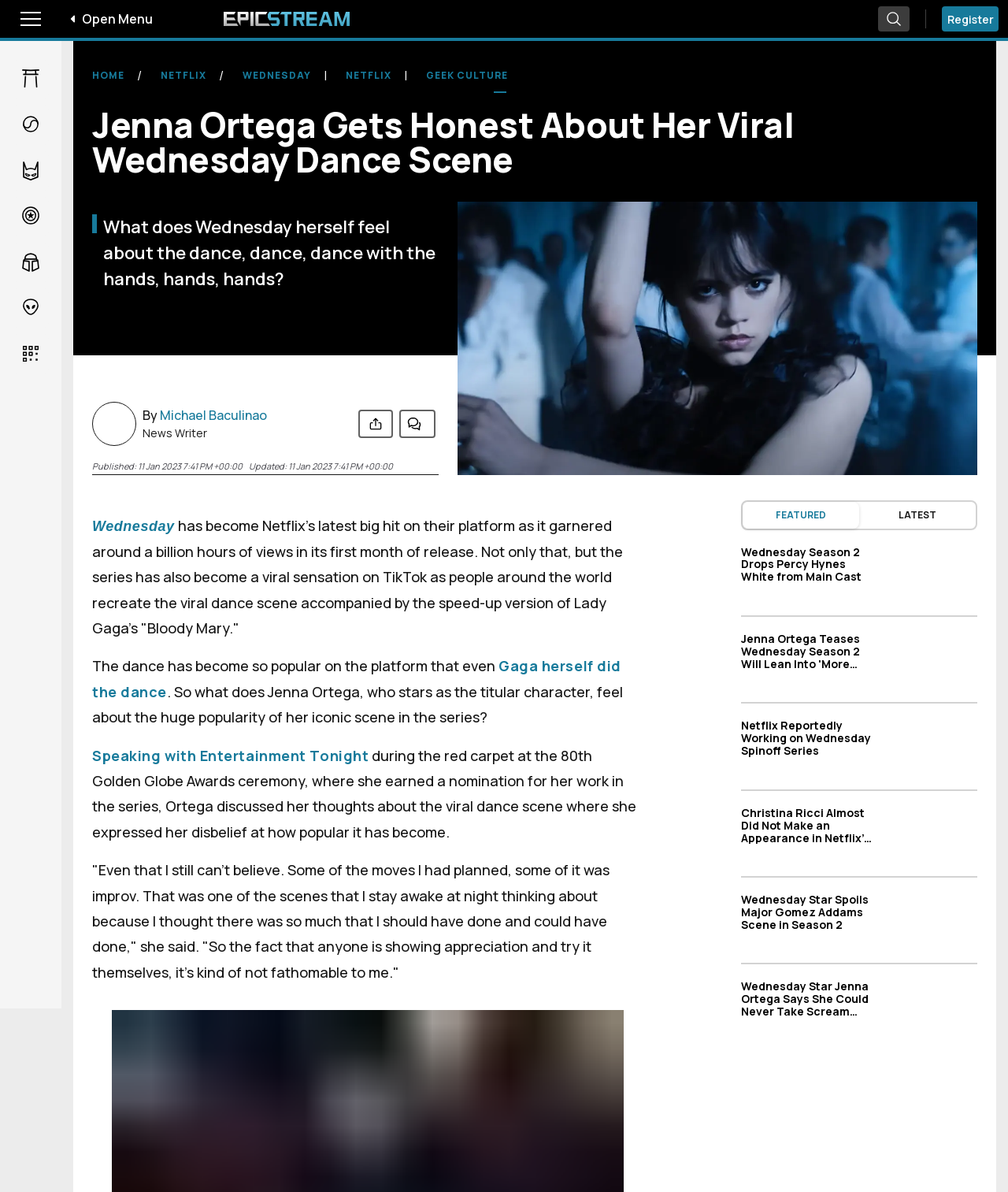Please find the bounding box coordinates of the section that needs to be clicked to achieve this instruction: "Register".

[0.934, 0.005, 0.991, 0.026]